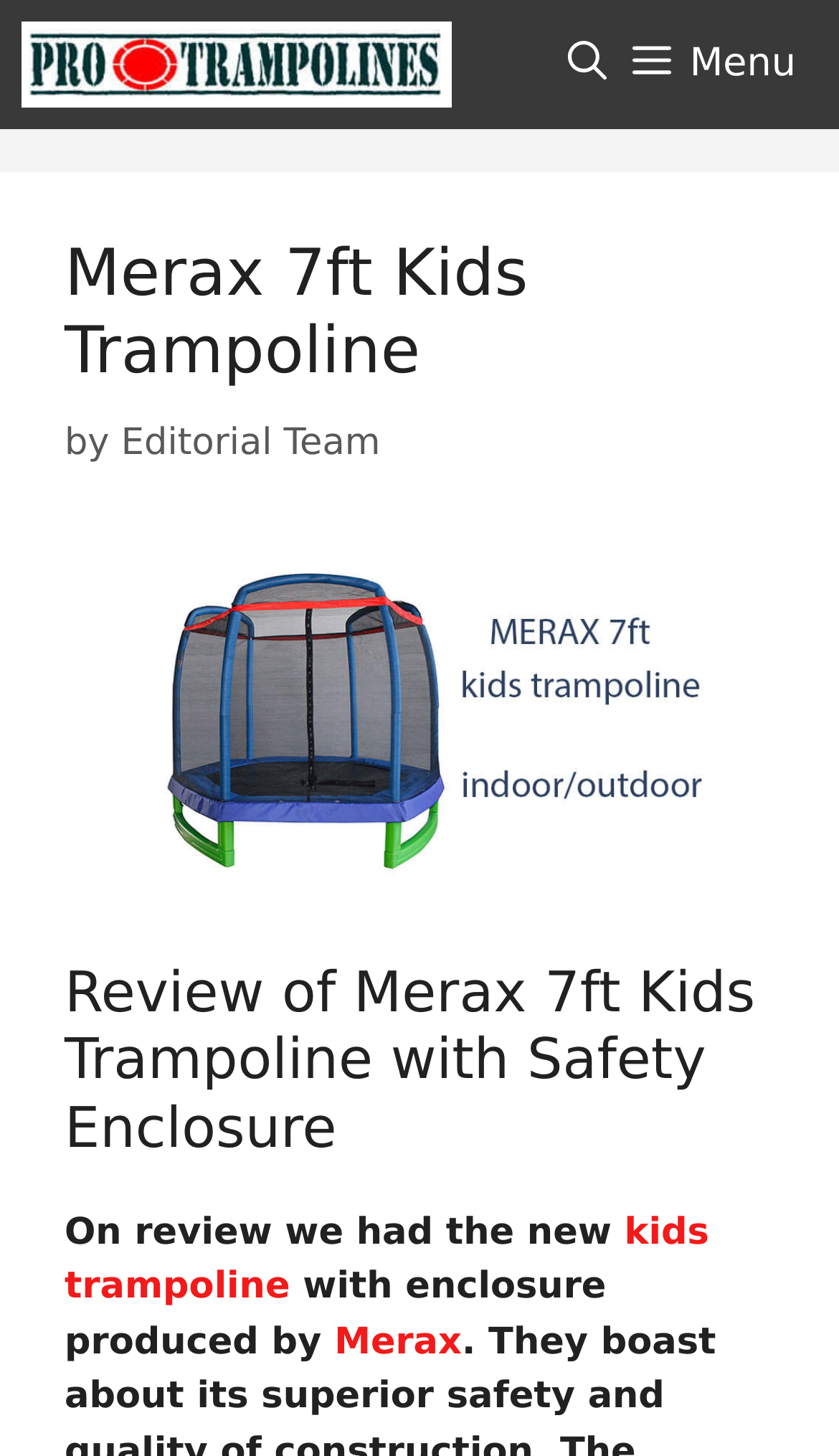Please extract the title of the webpage.

Merax 7ft Kids Trampoline